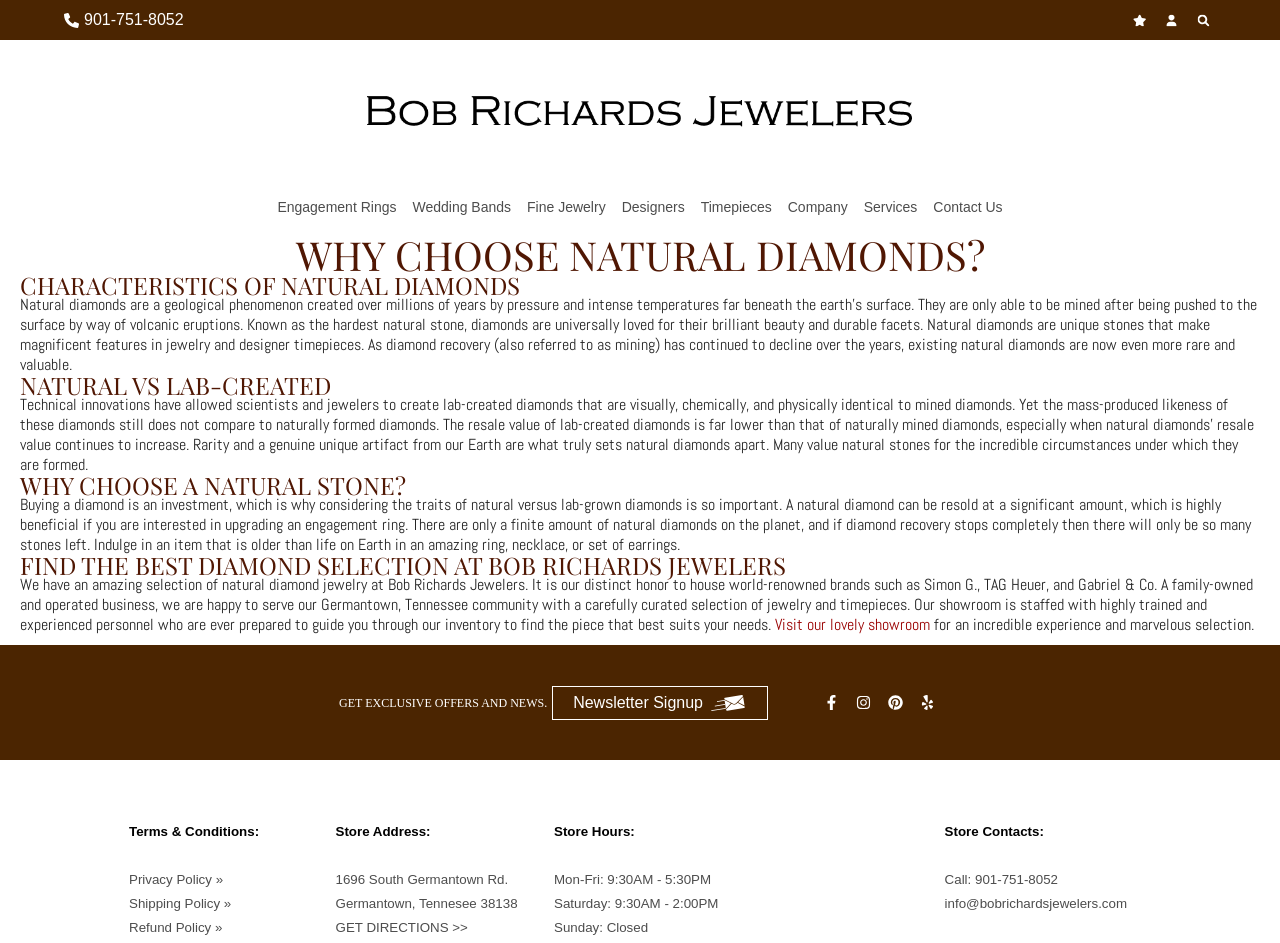Identify the bounding box for the described UI element: "Accept".

None